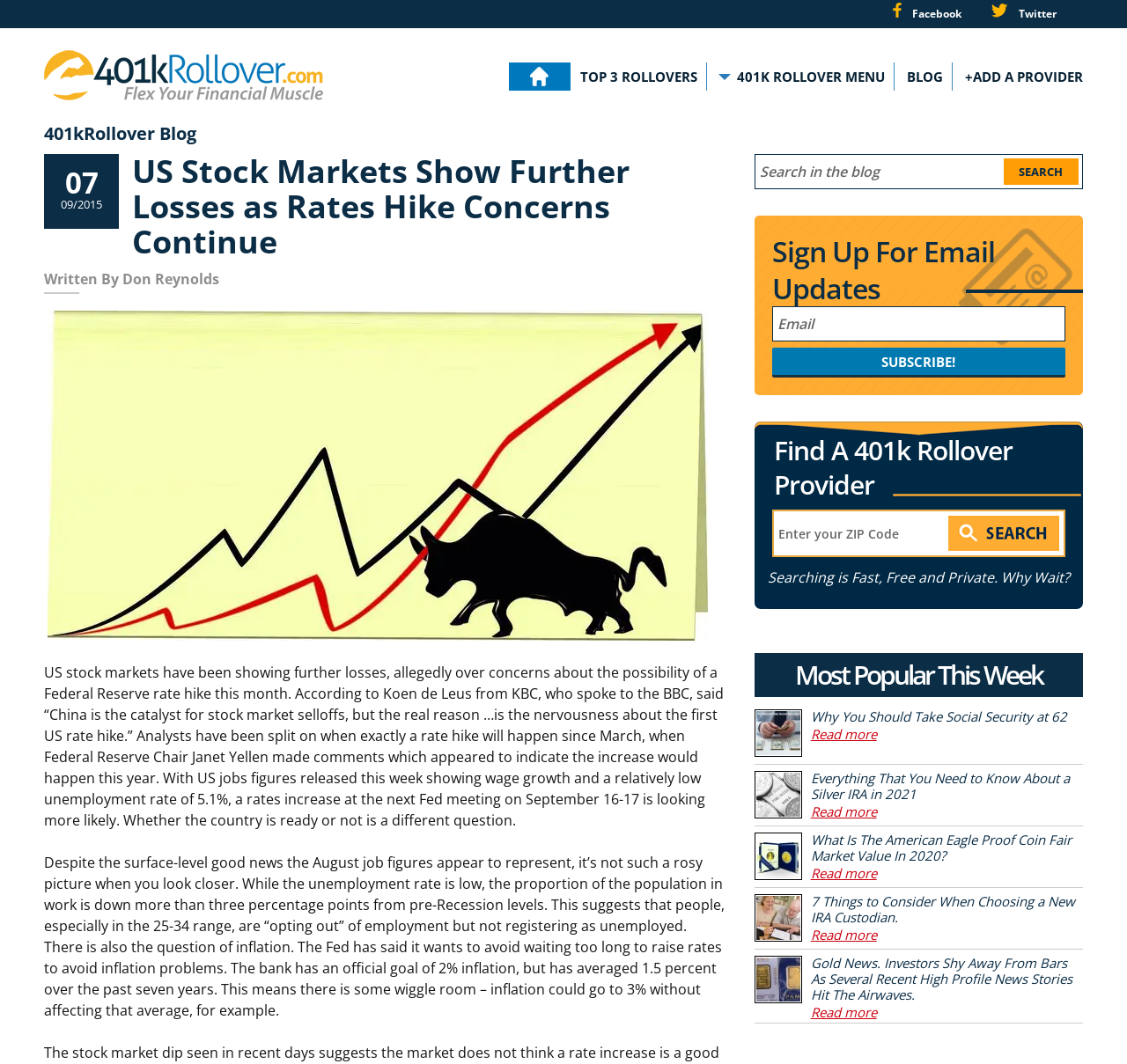Please locate the bounding box coordinates of the region I need to click to follow this instruction: "Subscribe to email updates".

[0.685, 0.327, 0.945, 0.355]